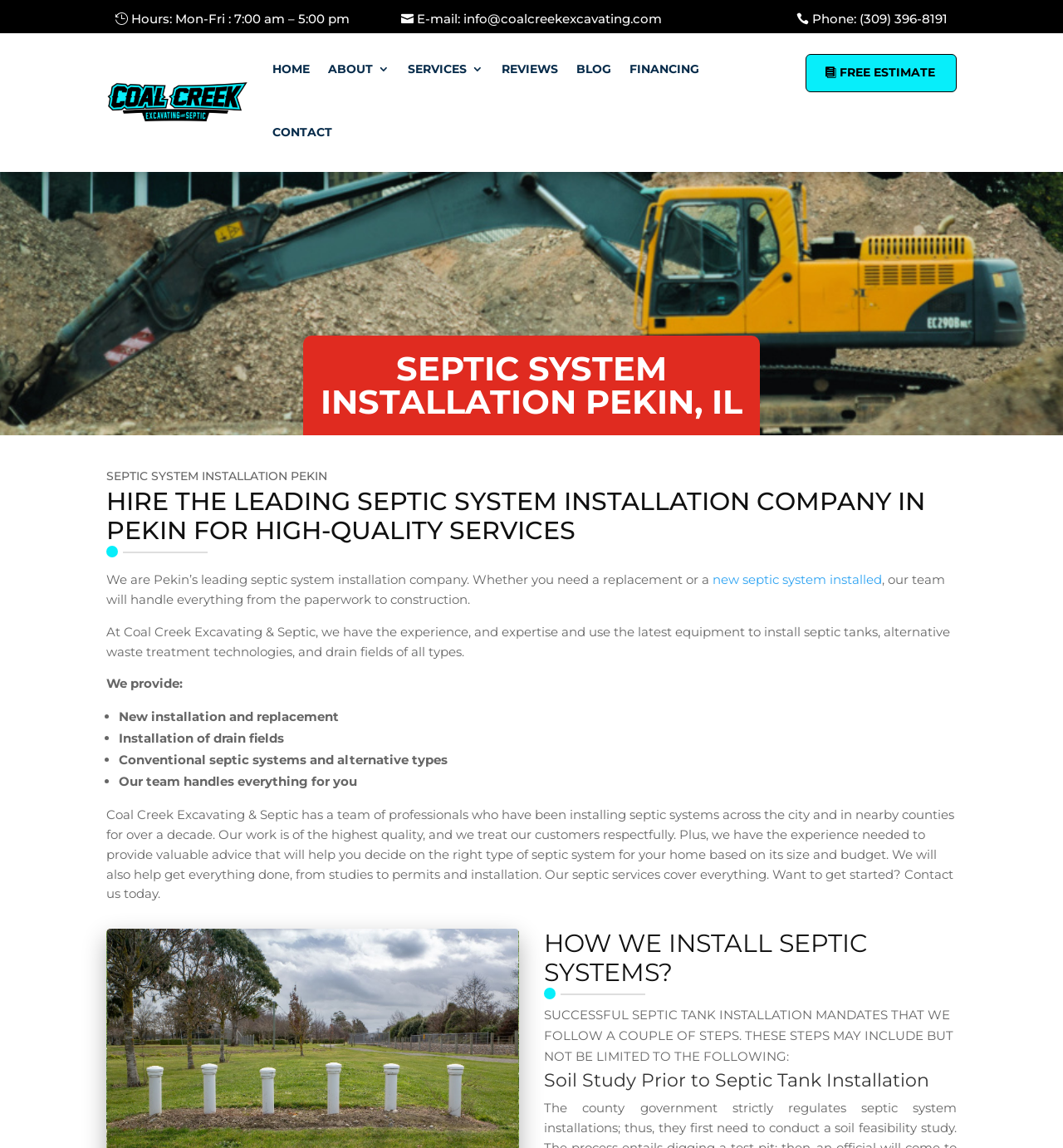Respond to the question with just a single word or phrase: 
What is the company's phone number?

(309) 396-8191